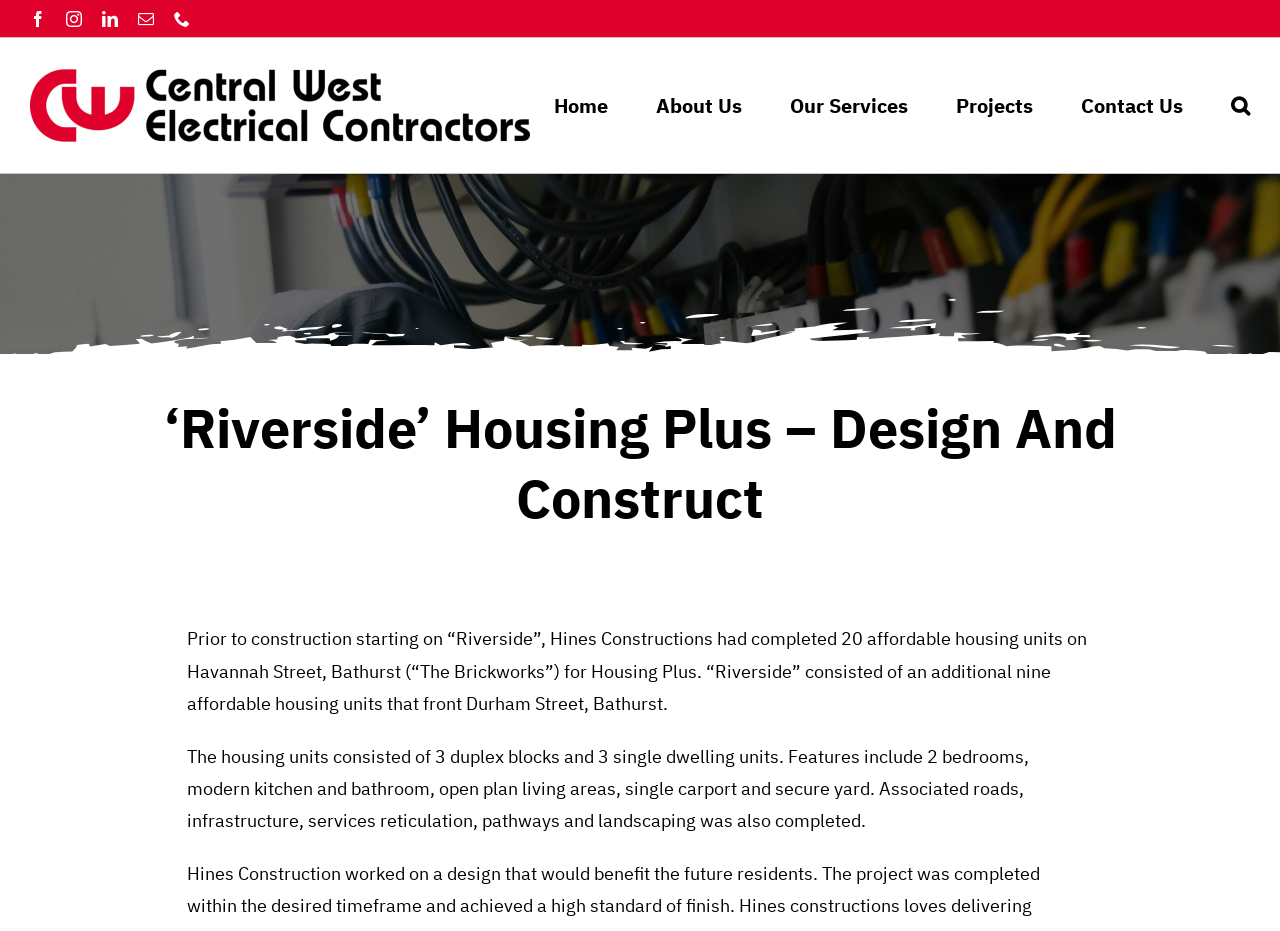What is the name of the company that constructed Riverside?
Carefully analyze the image and provide a thorough answer to the question.

The answer can be found in the paragraph of text that describes the Riverside project. It states that 'Prior to construction starting on “Riverside”, Hines Constructions had completed 20 affordable housing units...'.